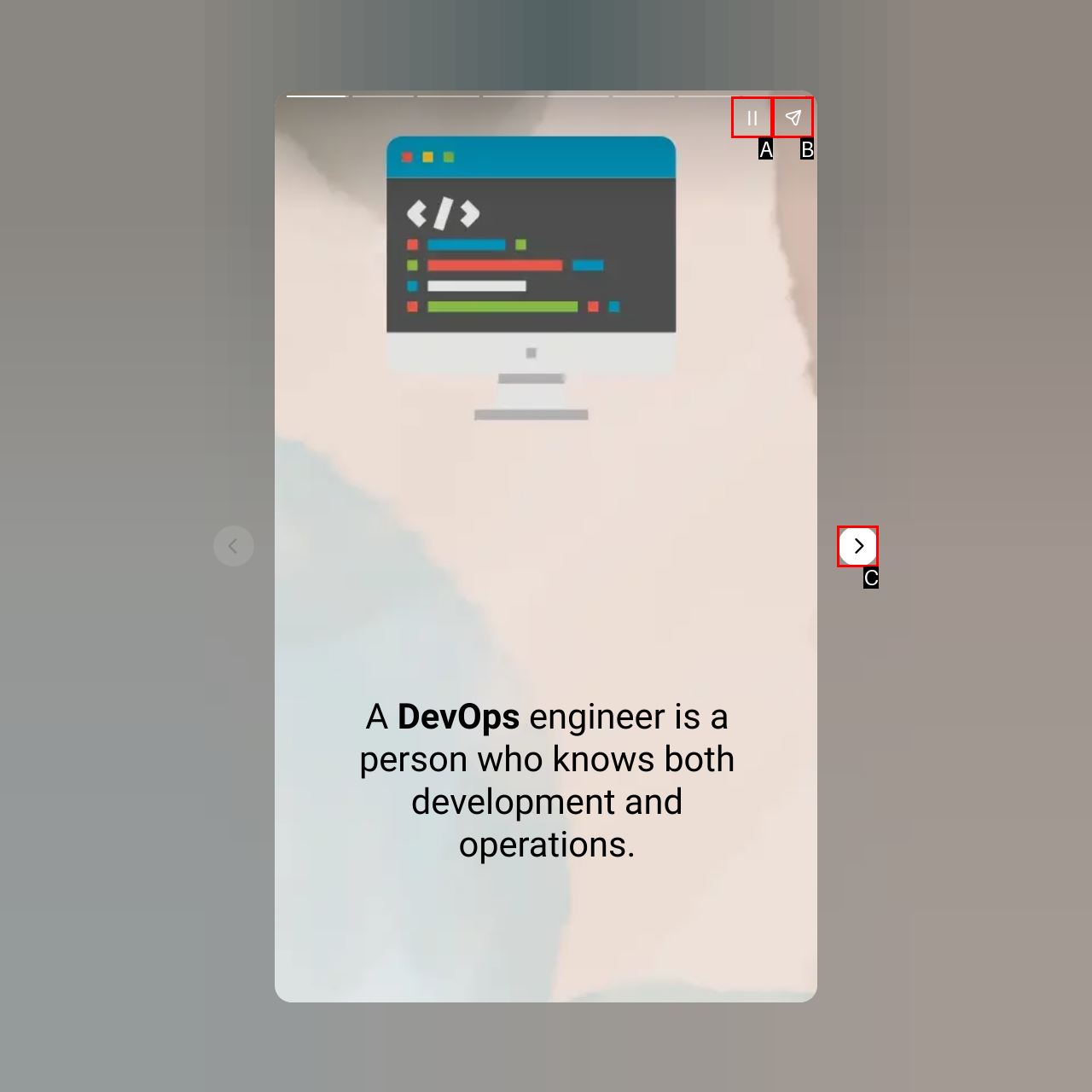Identify the UI element that best fits the description: aria-label="Share story"
Respond with the letter representing the correct option.

B